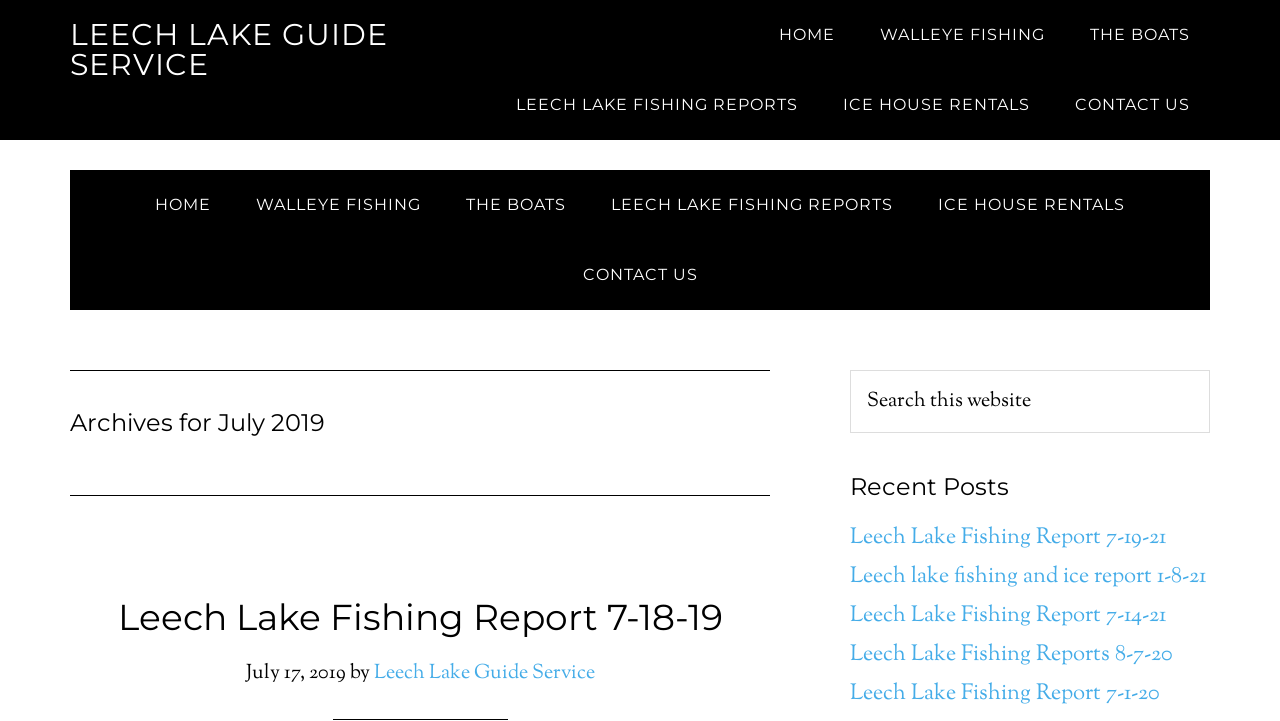Identify the bounding box coordinates of the specific part of the webpage to click to complete this instruction: "view recent posts".

[0.664, 0.656, 0.945, 0.696]